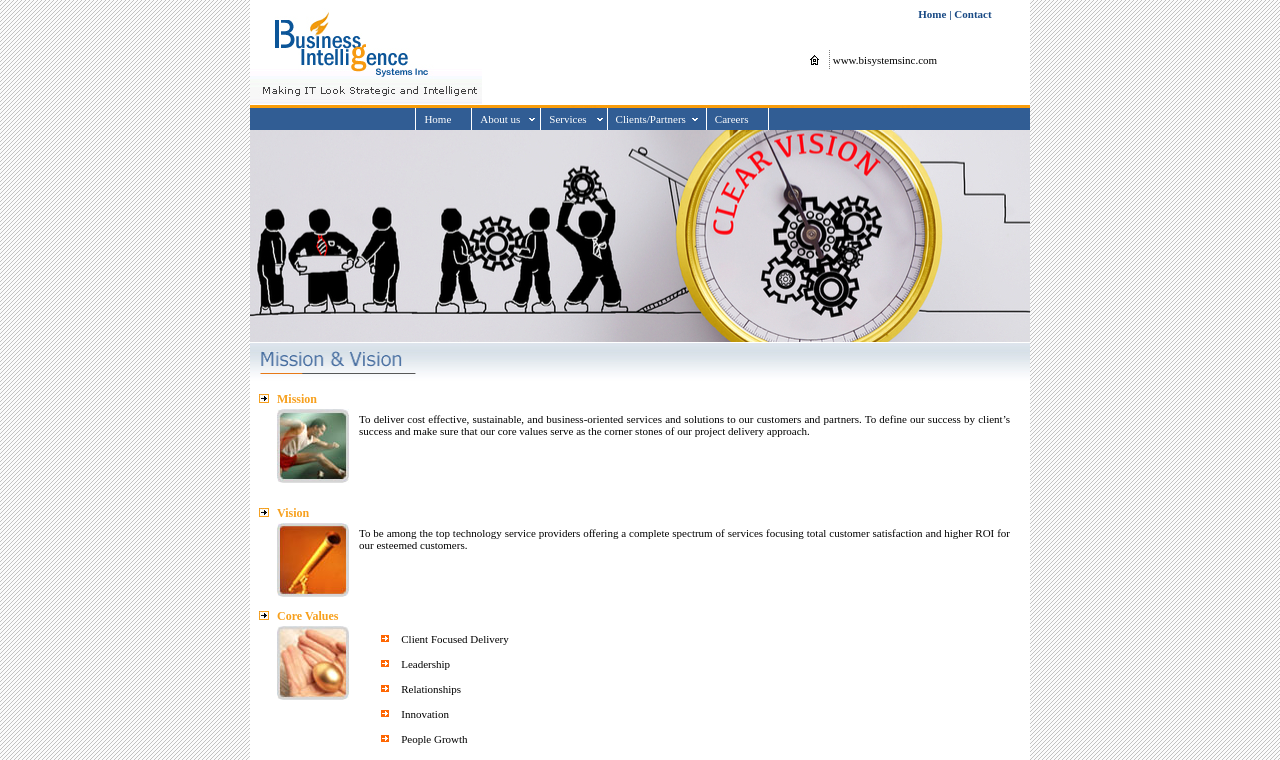What are the company's services?
Please answer the question with a single word or phrase, referencing the image.

Business-oriented services and solutions